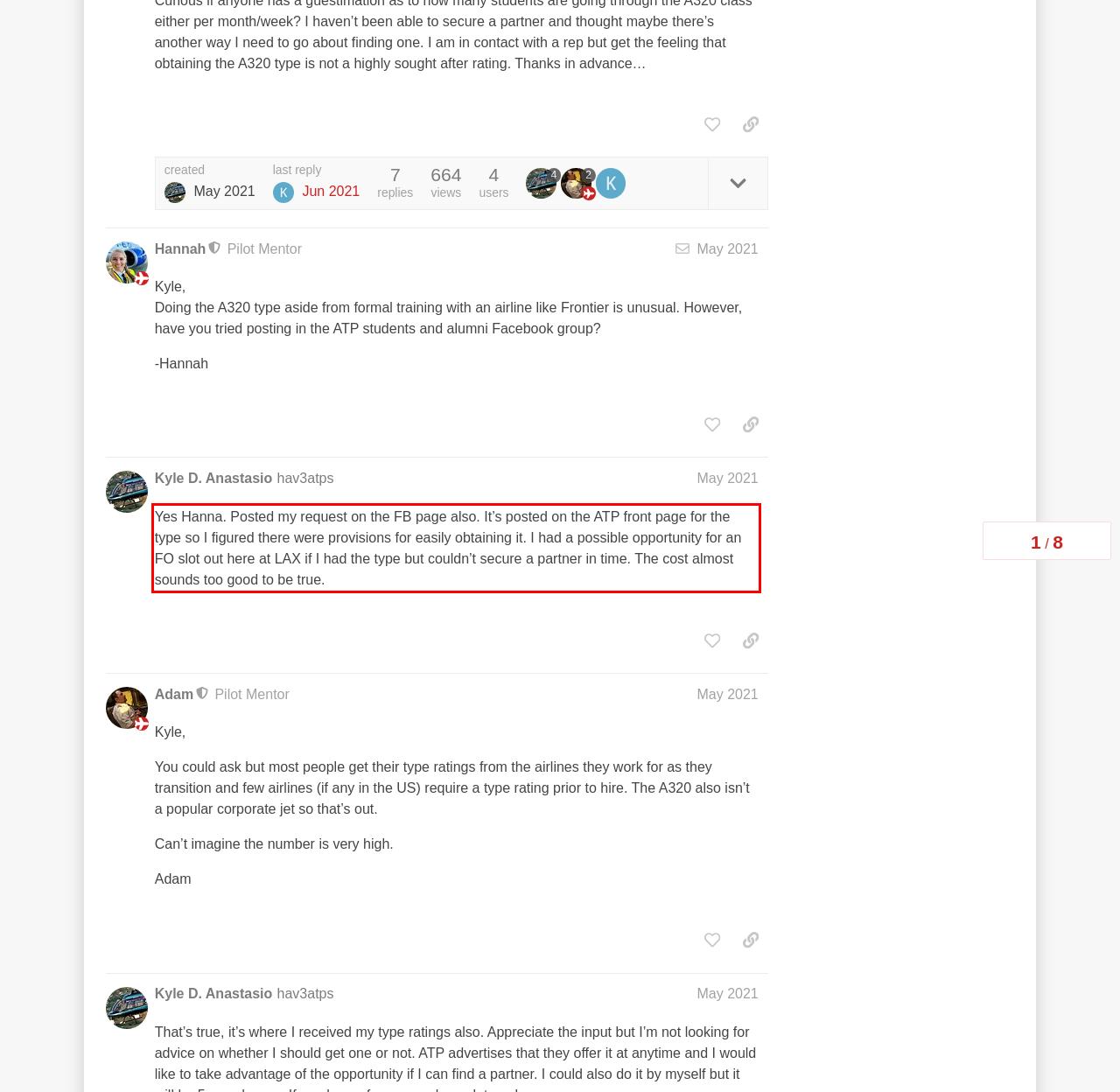You have a screenshot of a webpage where a UI element is enclosed in a red rectangle. Perform OCR to capture the text inside this red rectangle.

Yes Hanna. Posted my request on the FB page also. It’s posted on the ATP front page for the type so I figured there were provisions for easily obtaining it. I had a possible opportunity for an FO slot out here at LAX if I had the type but couldn’t secure a partner in time. The cost almost sounds too good to be true.